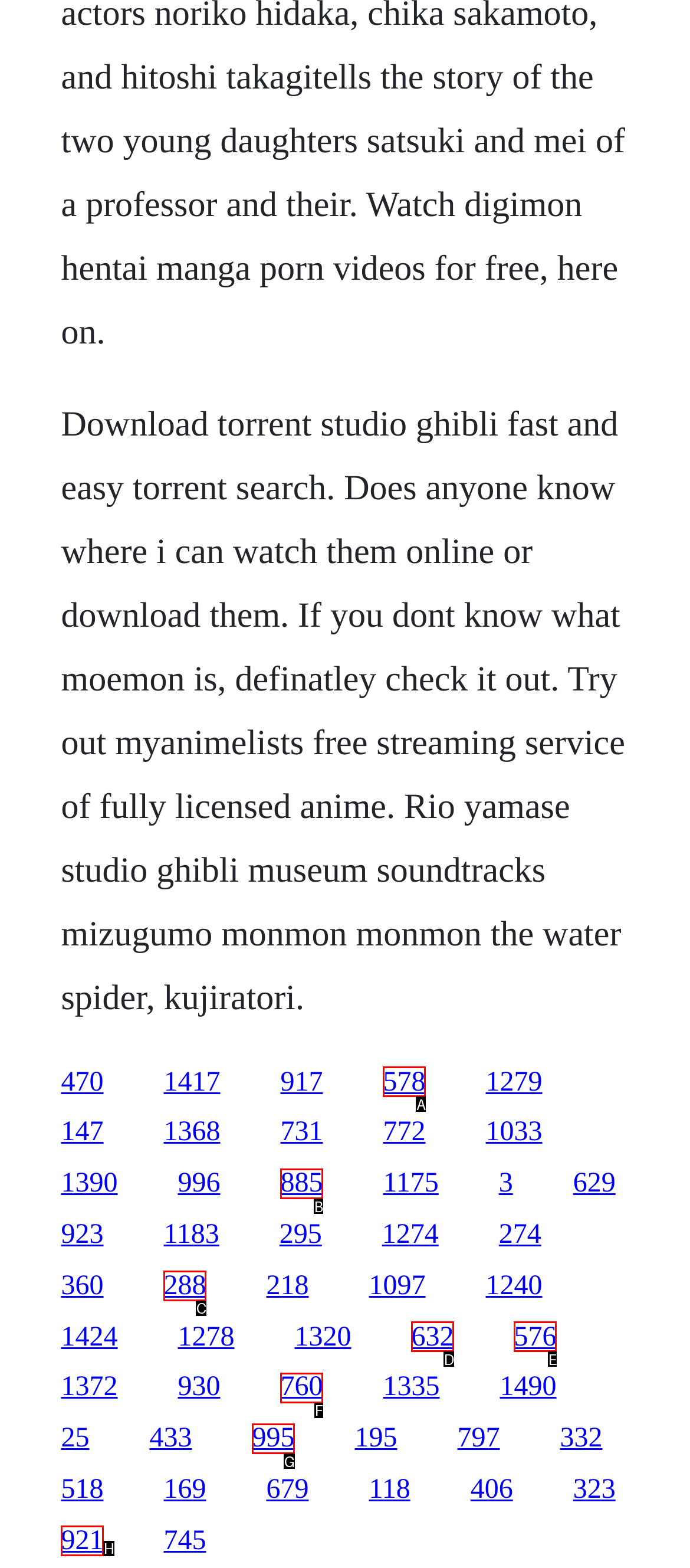Match the description: 576 to the appropriate HTML element. Respond with the letter of your selected option.

E